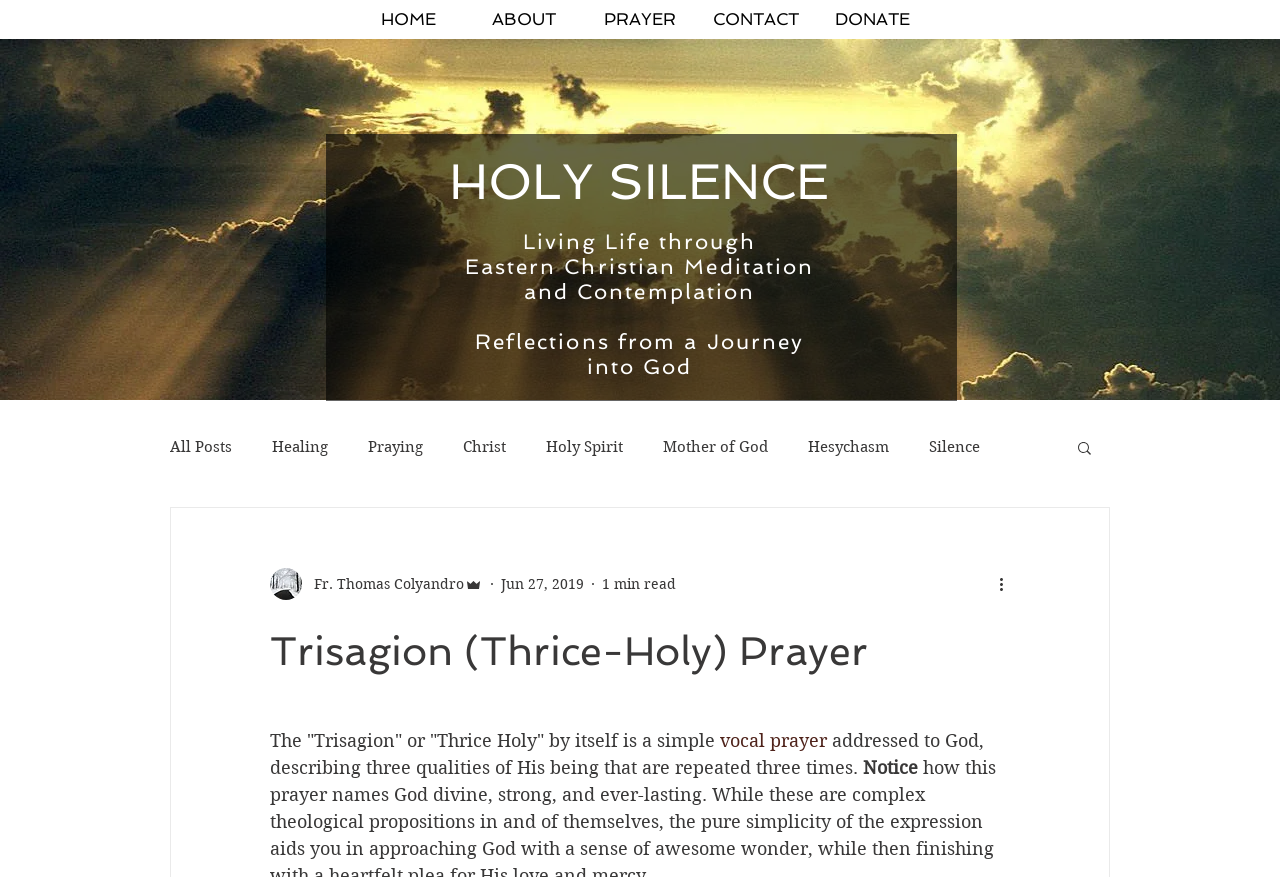What is the estimated reading time of the article?
Please answer the question as detailed as possible.

The webpage has a generic element '1 min read' which suggests that the estimated reading time of the article is 1 minute.